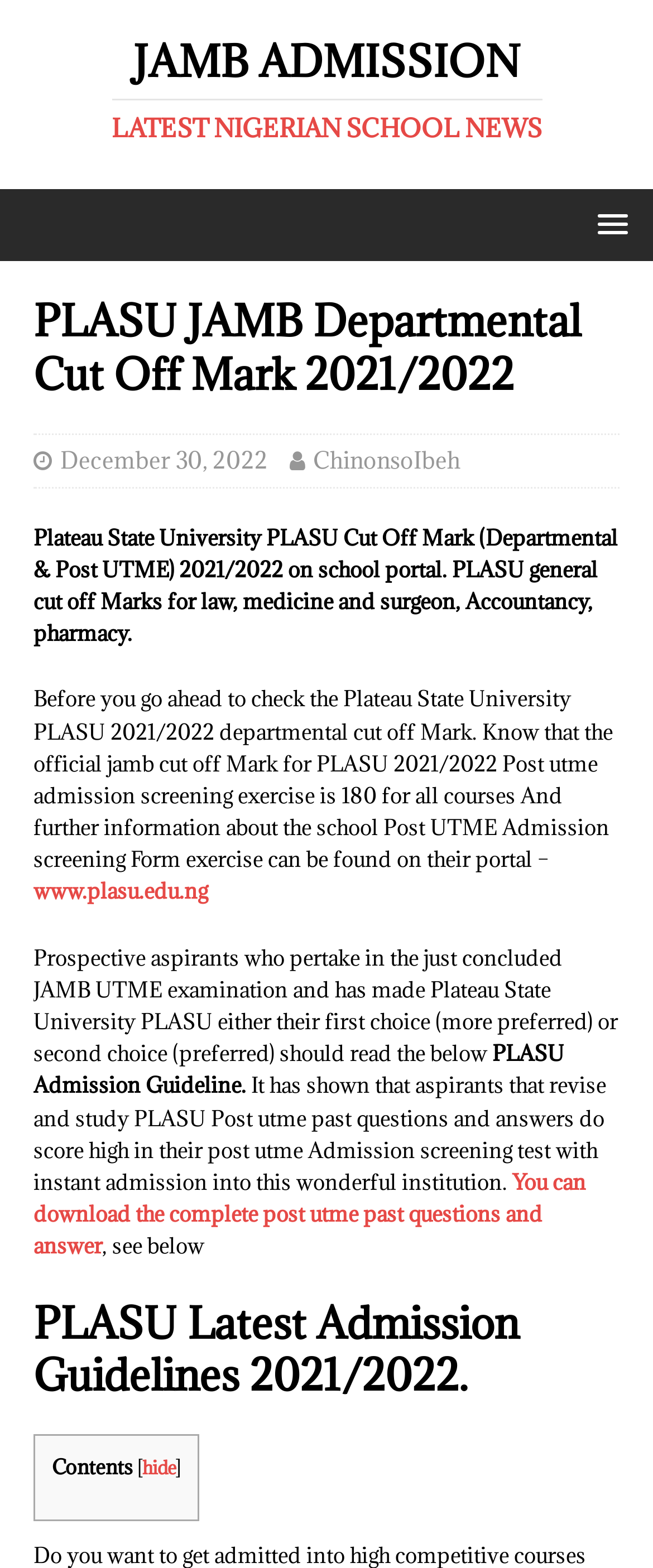Locate the UI element that matches the description December 30, 2022 in the webpage screenshot. Return the bounding box coordinates in the format (top-left x, top-left y, bottom-right x, bottom-right y), with values ranging from 0 to 1.

[0.092, 0.284, 0.41, 0.303]